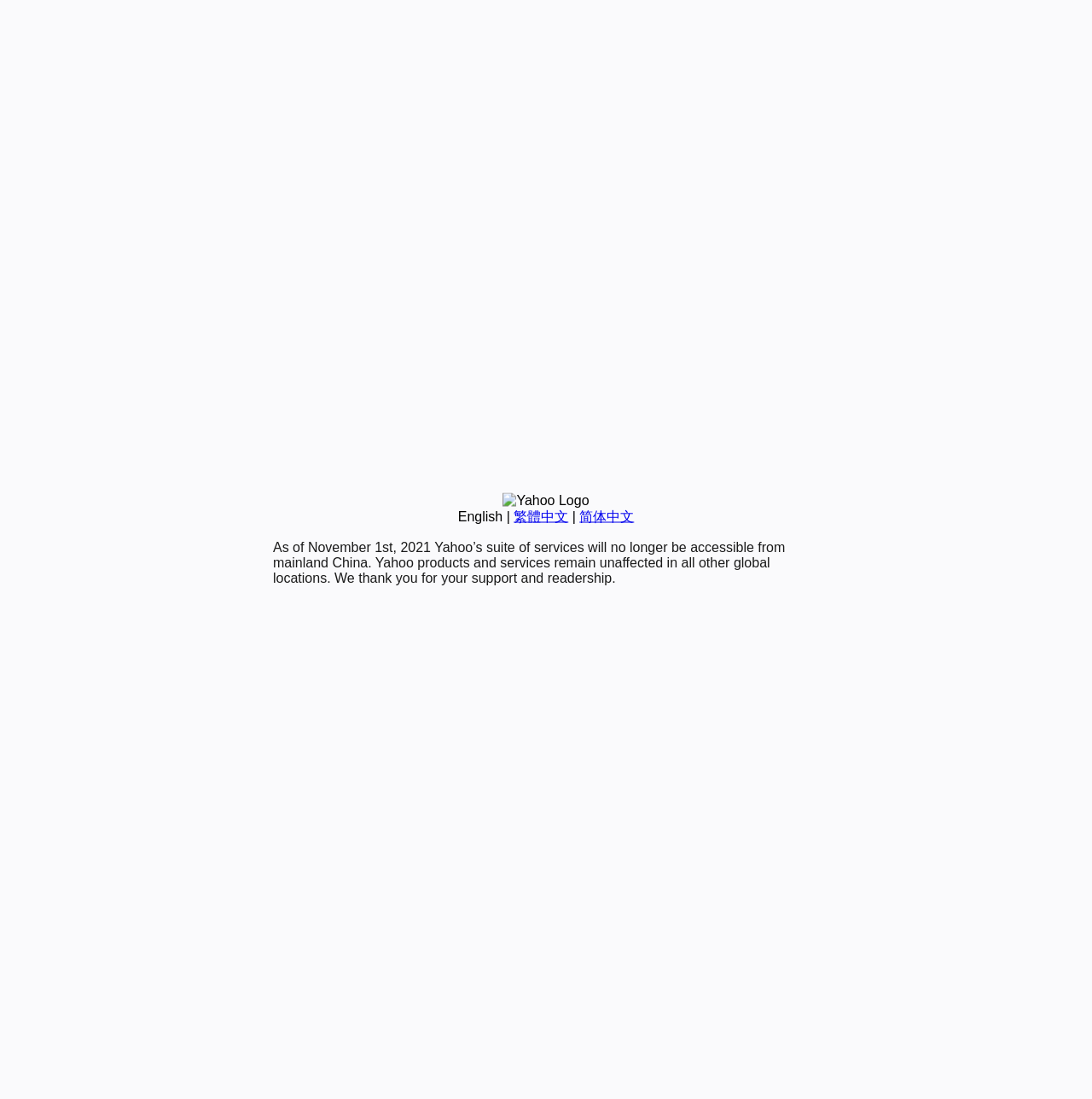Find the bounding box coordinates for the HTML element described as: "繁體中文". The coordinates should consist of four float values between 0 and 1, i.e., [left, top, right, bottom].

[0.47, 0.463, 0.52, 0.476]